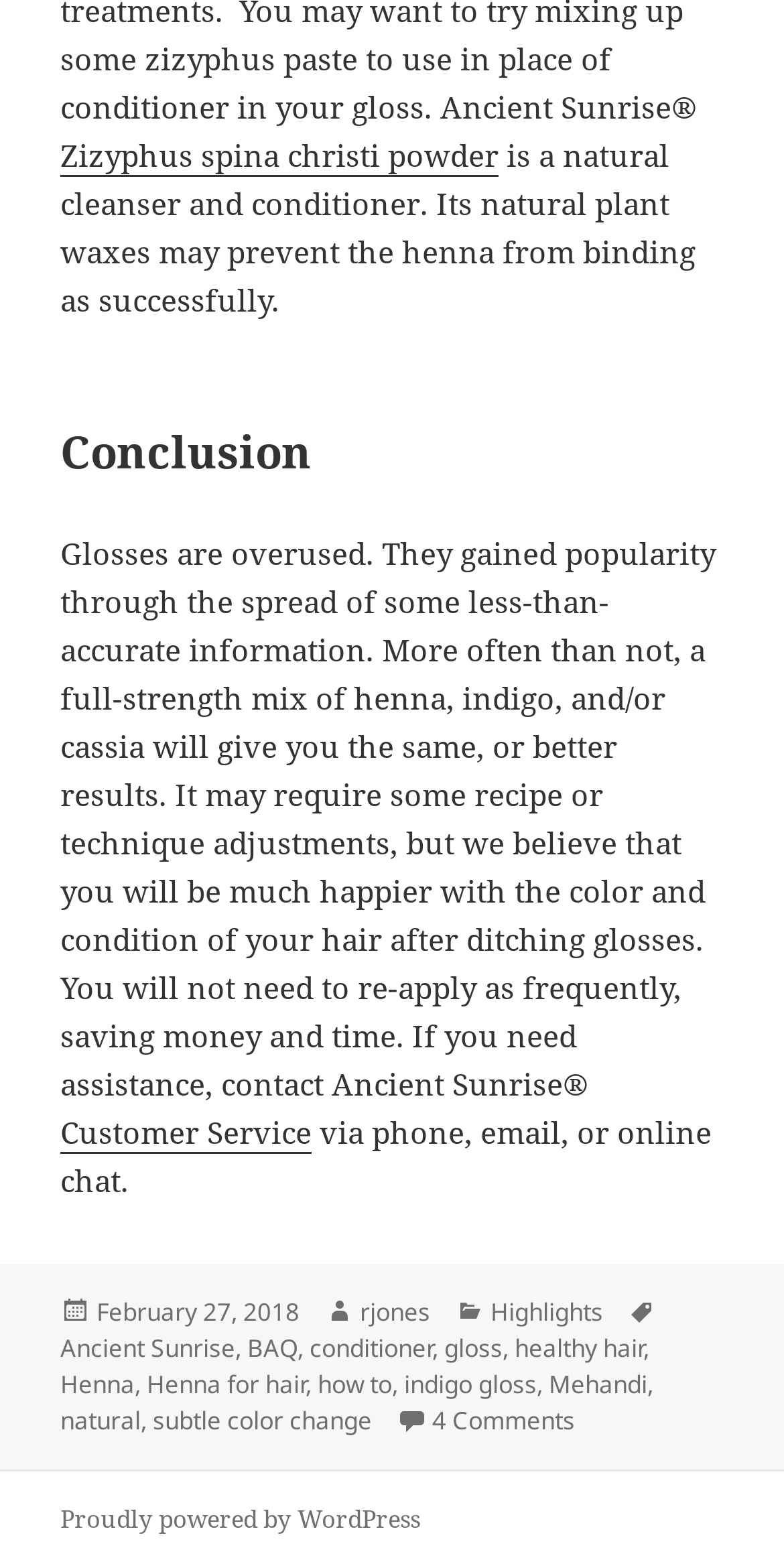Determine the bounding box coordinates of the UI element described by: "Proudly powered by WordPress".

[0.077, 0.958, 0.536, 0.981]